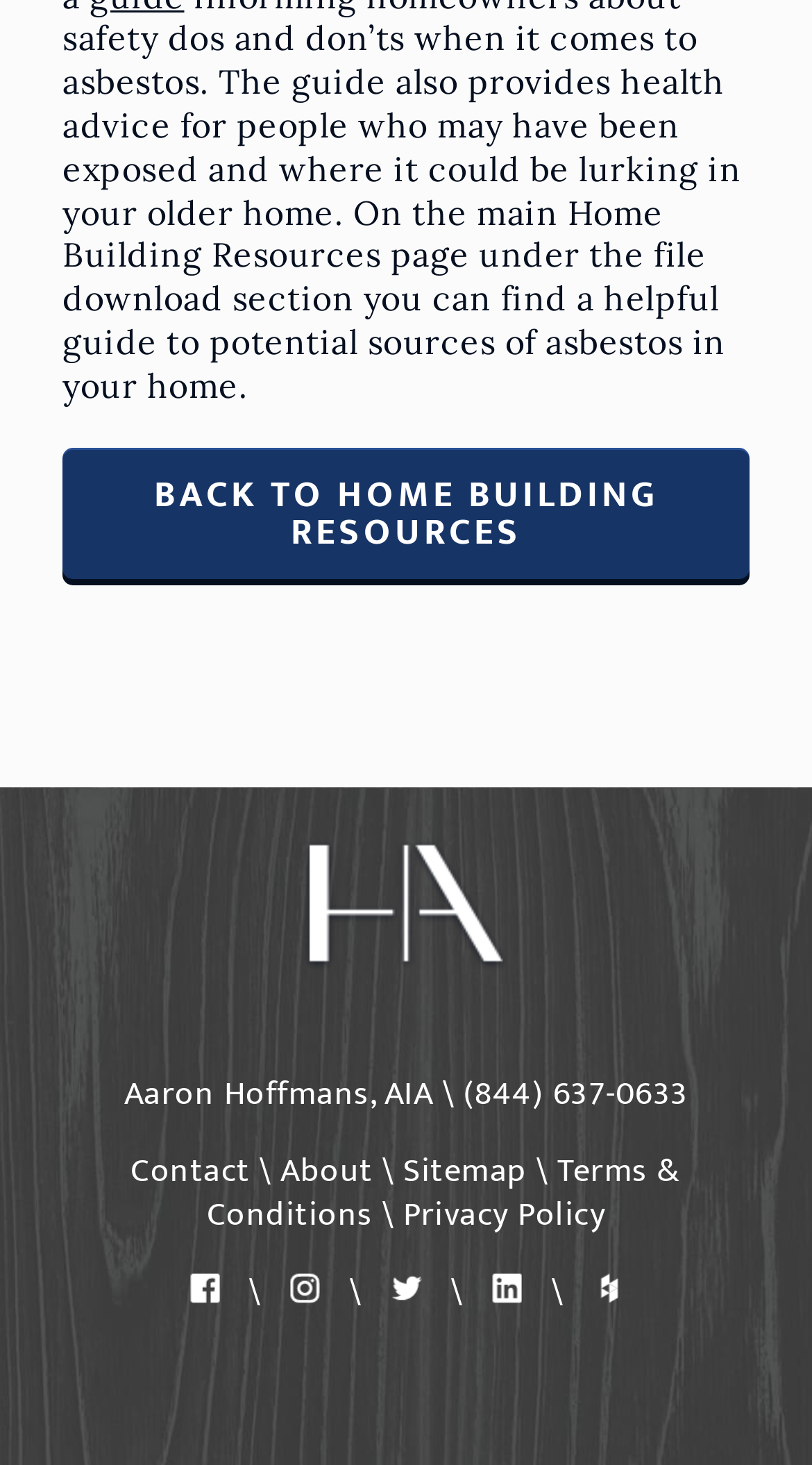How many social media links are present at the bottom of the webpage?
Examine the image and give a concise answer in one word or a short phrase.

5